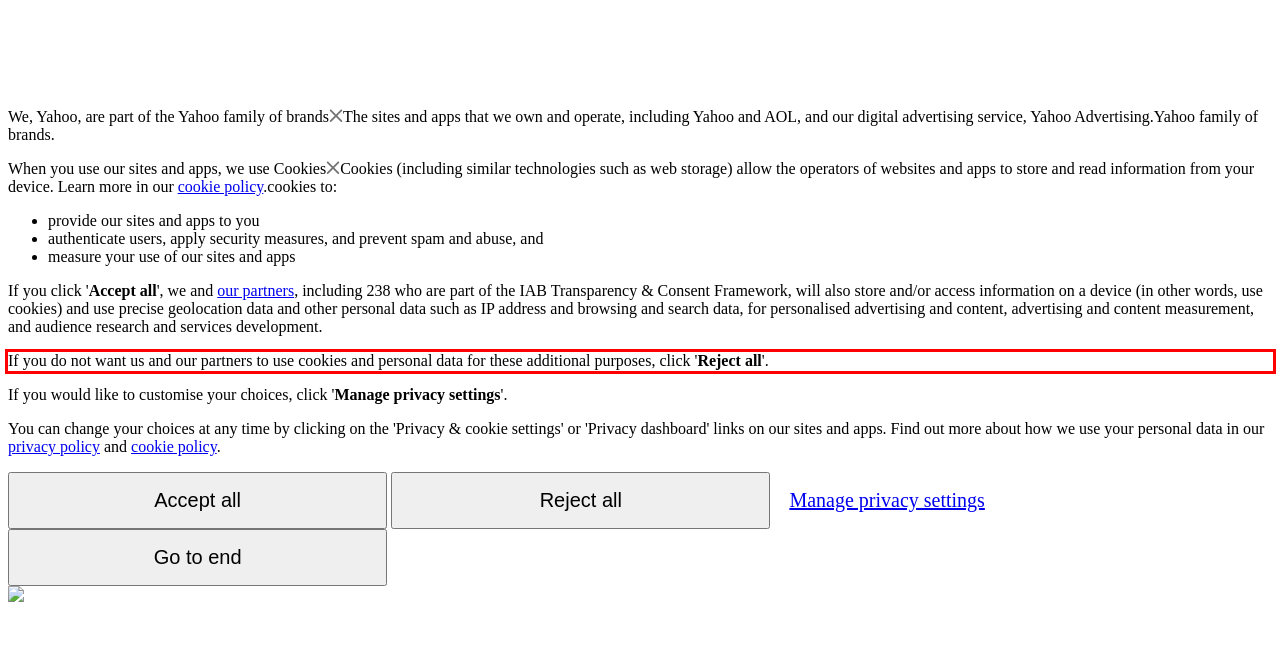Identify and extract the text within the red rectangle in the screenshot of the webpage.

If you do not want us and our partners to use cookies and personal data for these additional purposes, click 'Reject all'.